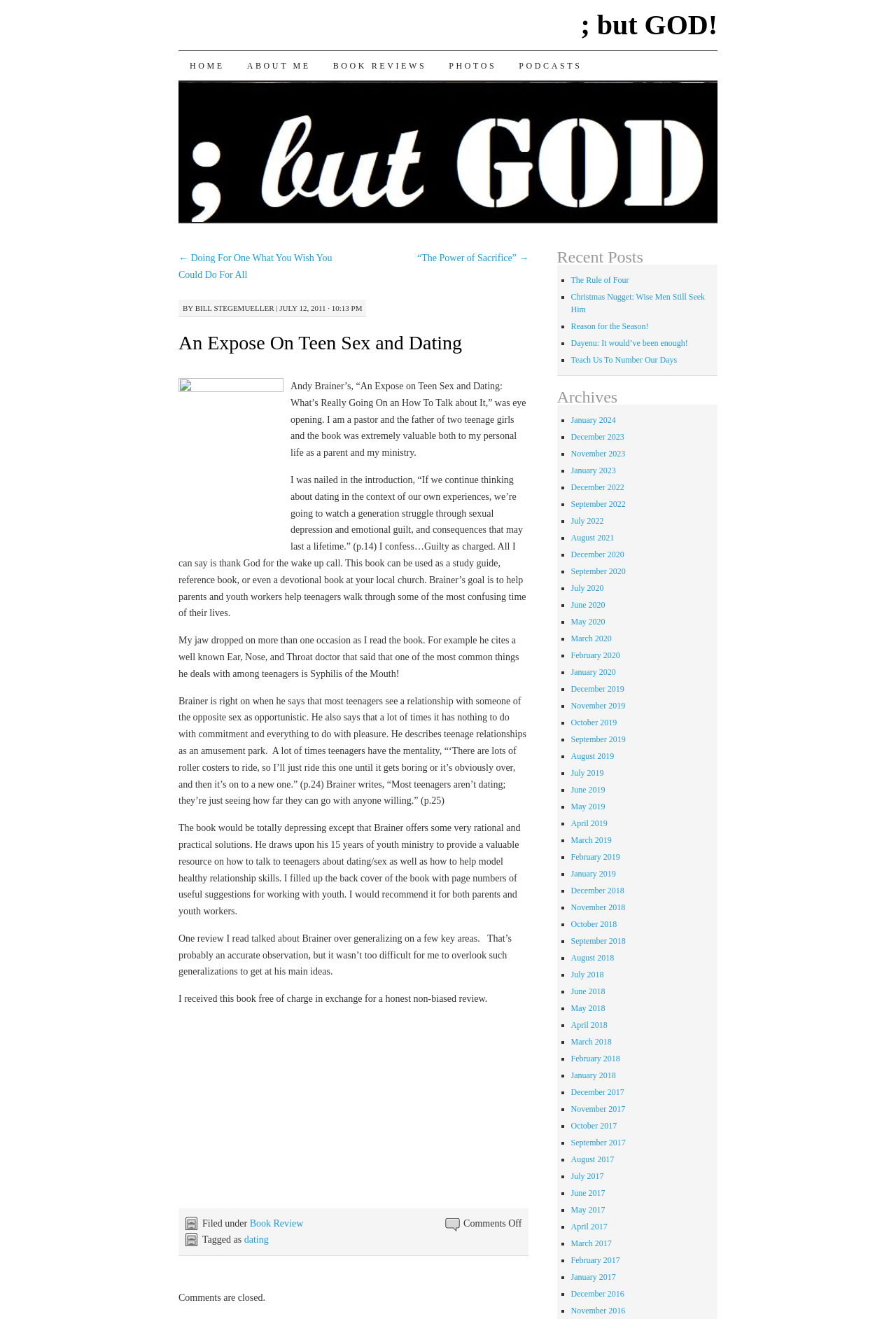Determine the bounding box coordinates for the area you should click to complete the following instruction: "Read the book review".

[0.199, 0.289, 0.587, 0.347]